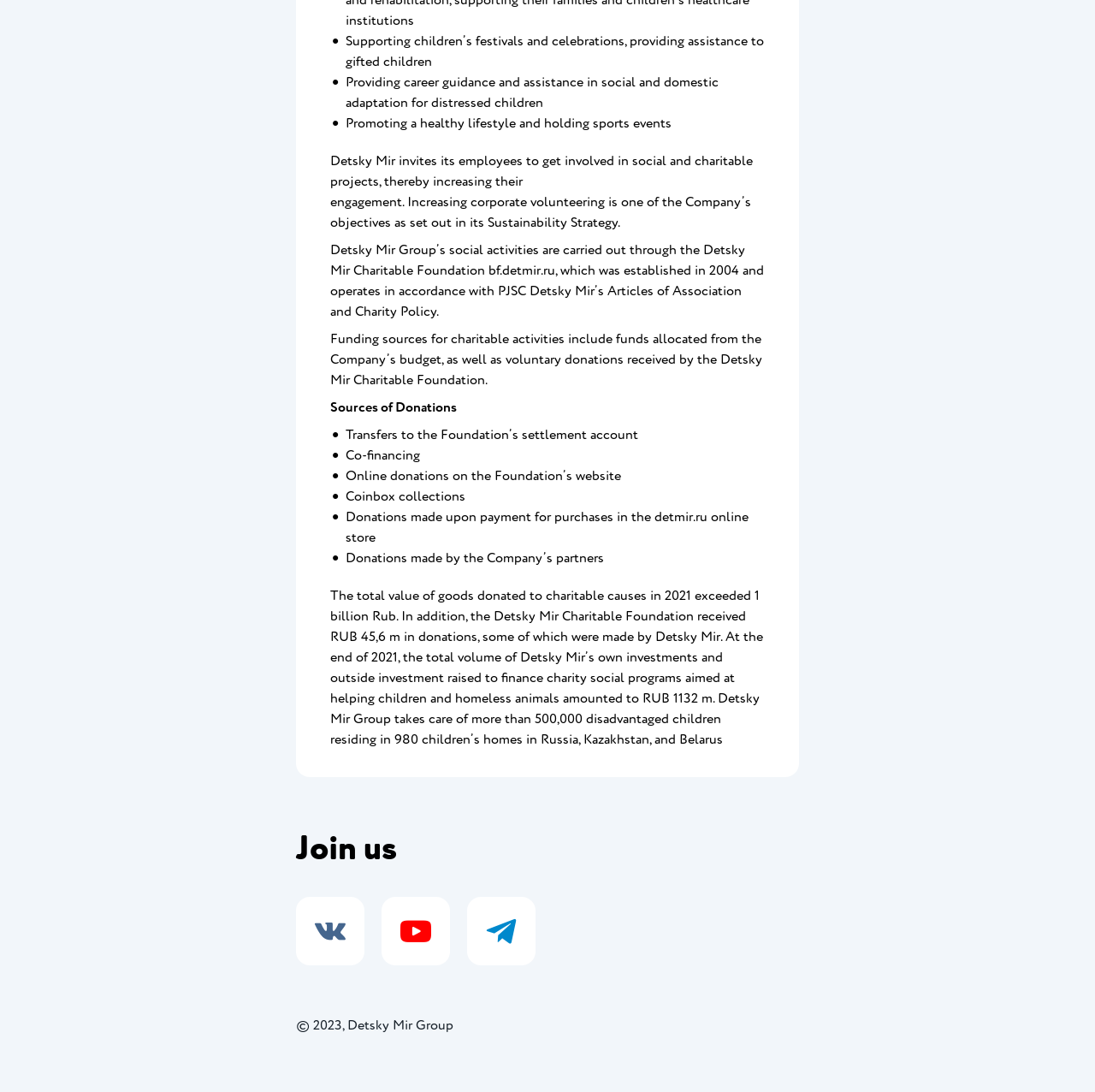Identify the bounding box for the given UI element using the description provided. Coordinates should be in the format (top-left x, top-left y, bottom-right x, bottom-right y) and must be between 0 and 1. Here is the description: title="YouTube"

[0.348, 0.821, 0.411, 0.884]